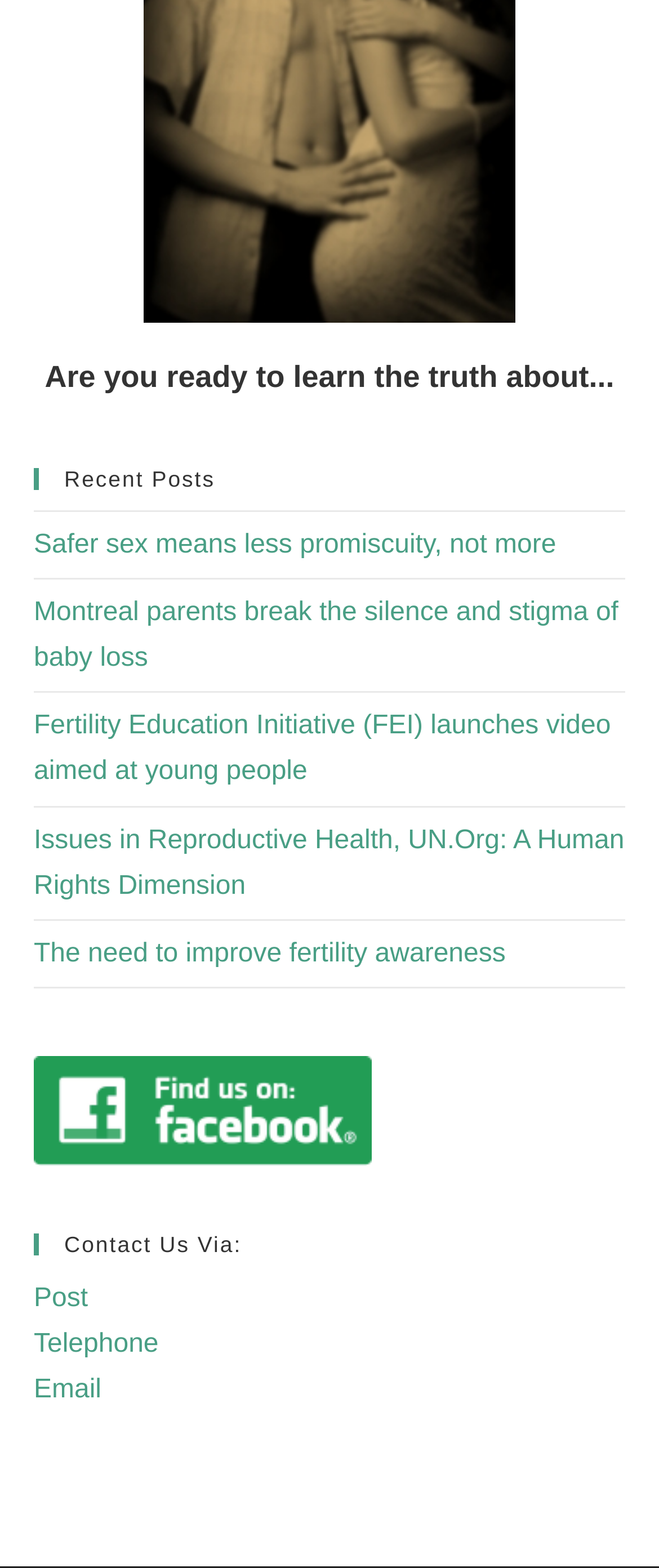What is the tone of the webpage?
Please look at the screenshot and answer in one word or a short phrase.

Informative